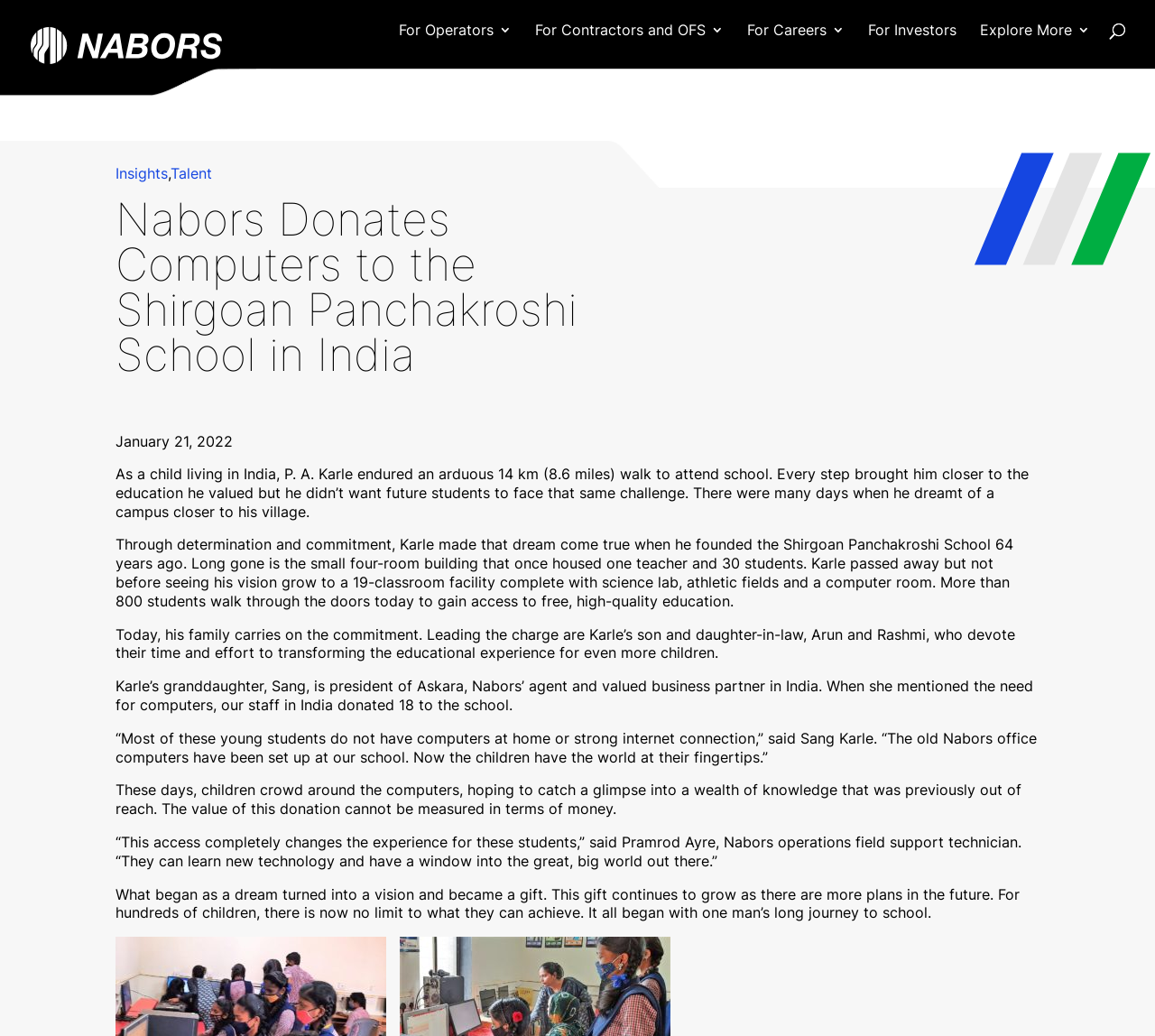Can you find the bounding box coordinates of the area I should click to execute the following instruction: "Visit For Investors"?

[0.752, 0.023, 0.828, 0.057]